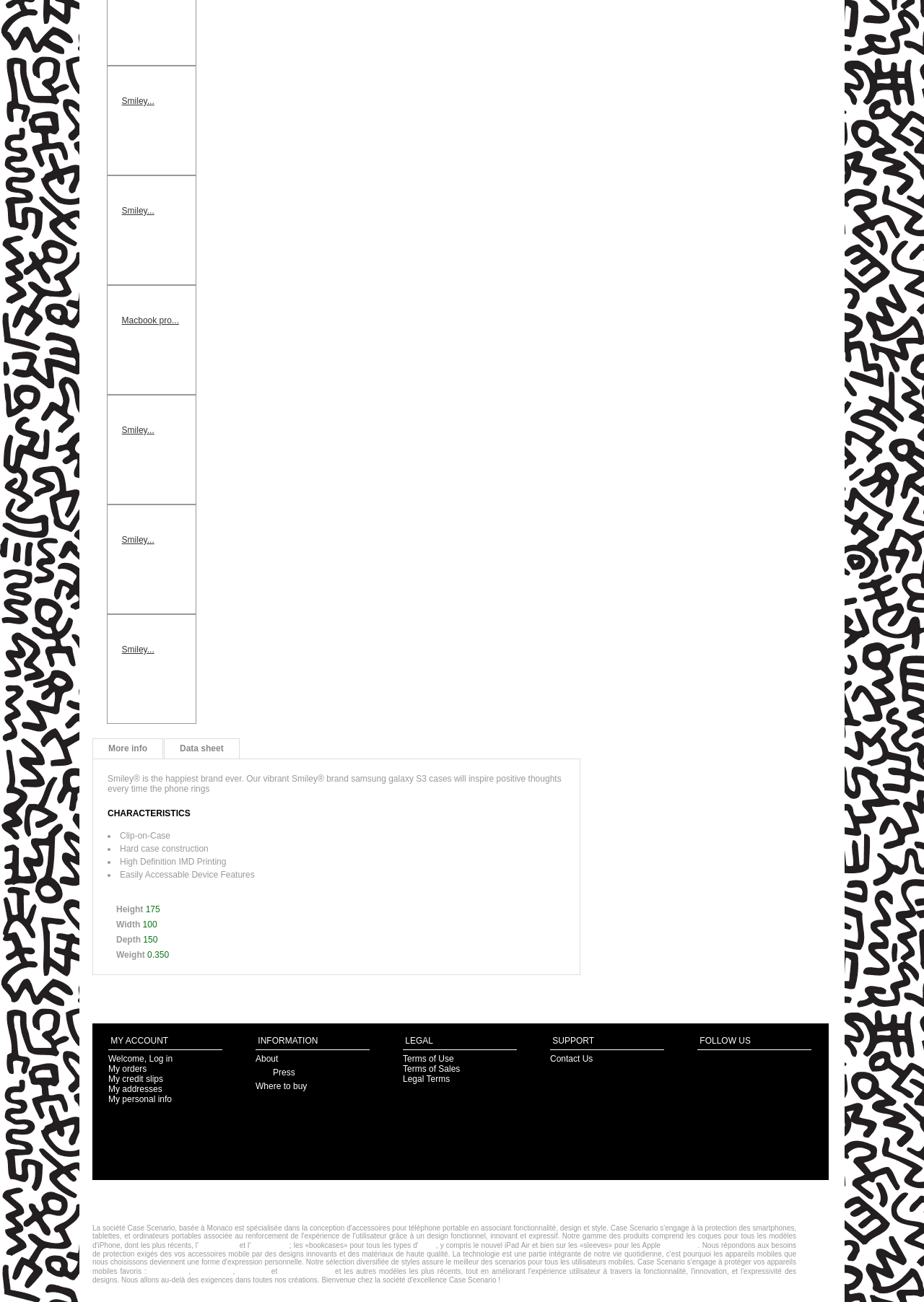Specify the bounding box coordinates of the area that needs to be clicked to achieve the following instruction: "Click on MacBook Pro".

[0.303, 0.972, 0.359, 0.98]